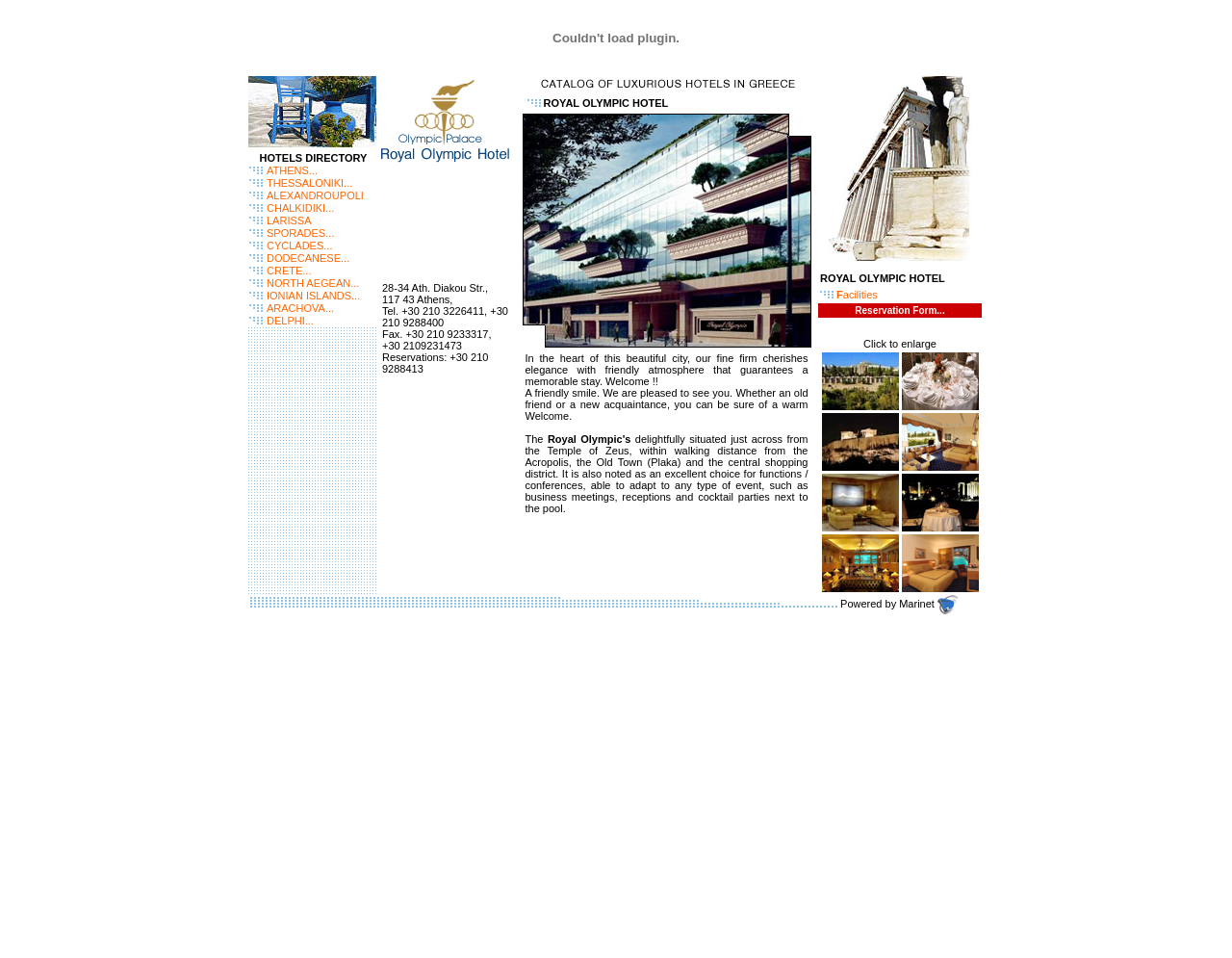Respond to the following query with just one word or a short phrase: 
Is there an image associated with each region in the hotel directory?

Yes